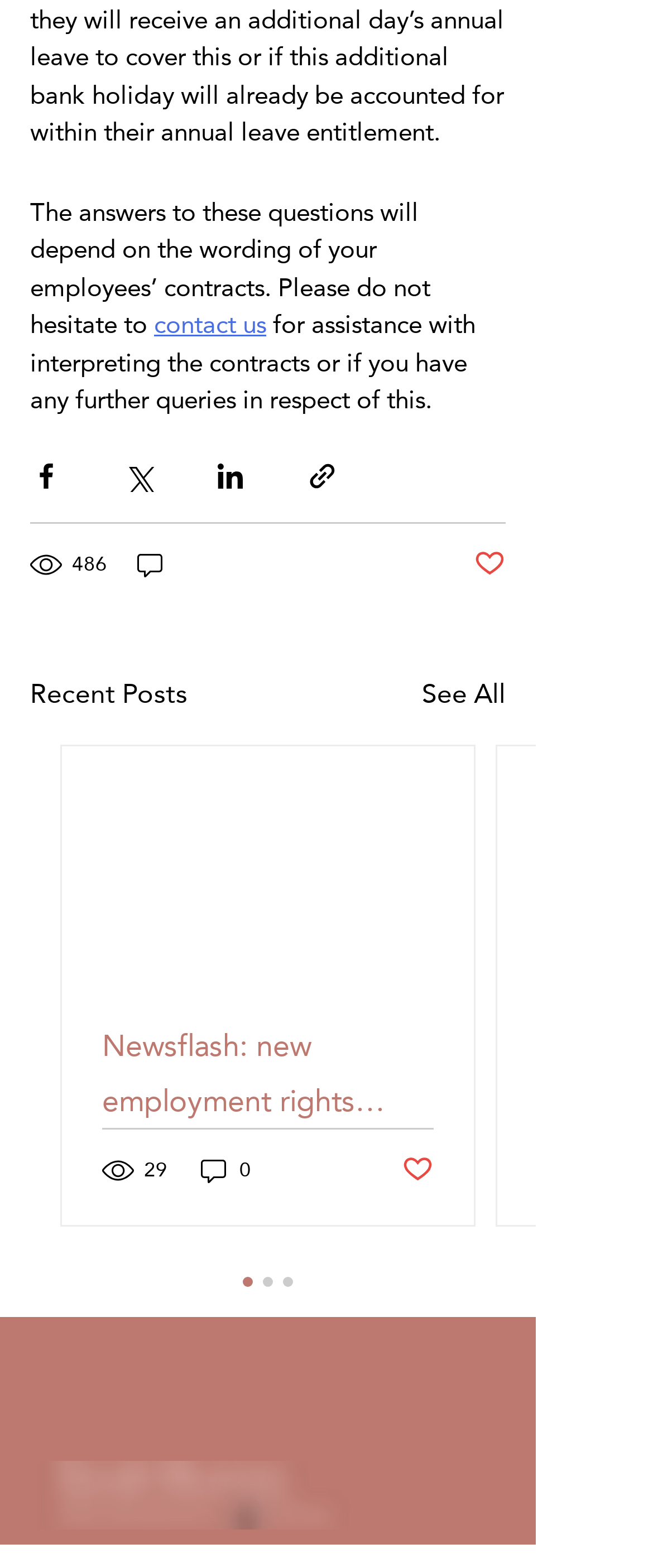How many social media sharing options are available?
Based on the visual, give a brief answer using one word or a short phrase.

4